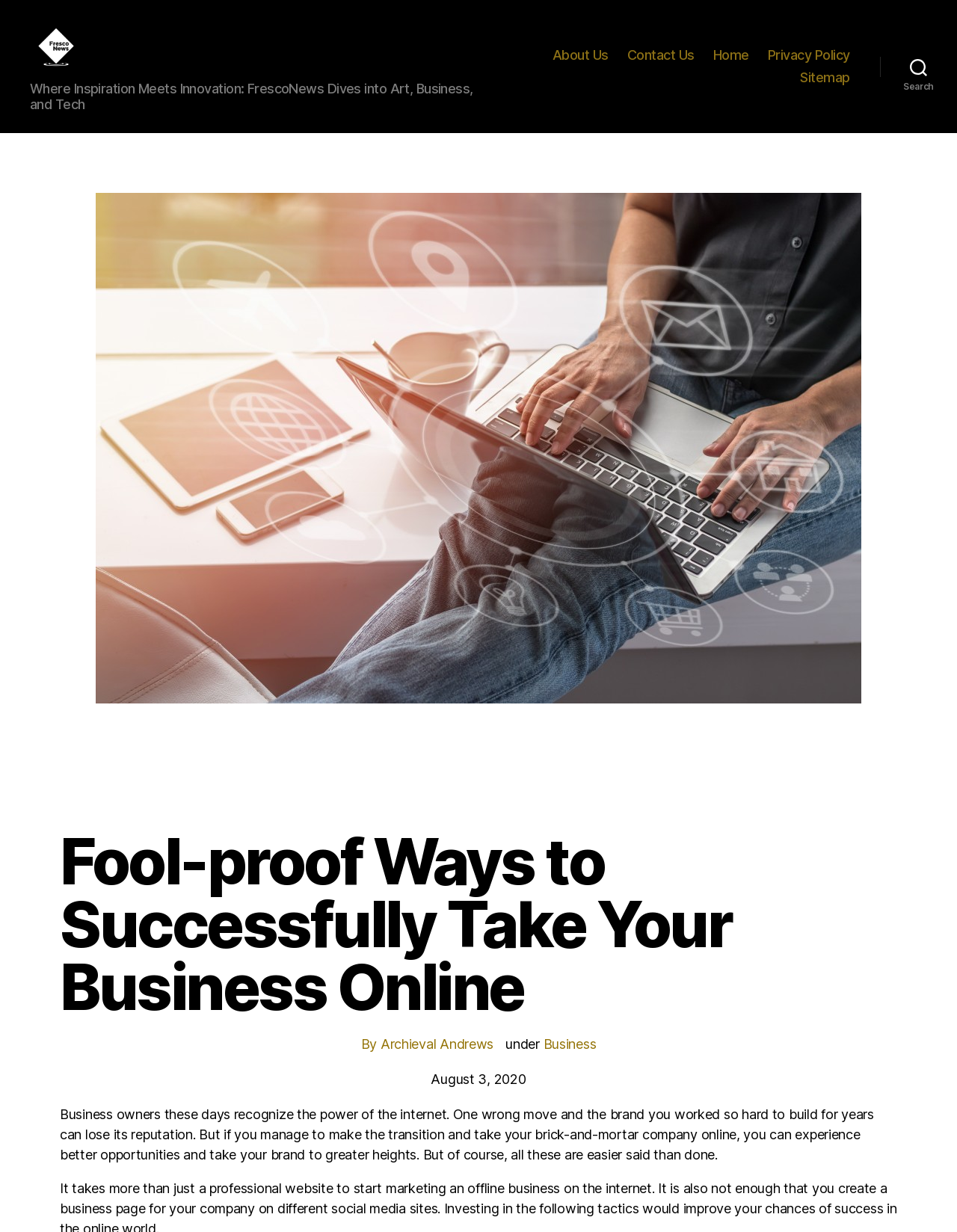What is the name of the website?
Using the image as a reference, answer the question in detail.

I determined the answer by looking at the top-left corner of the webpage, where I found a link with the text 'Fresco News' and an image with the same description, indicating that it is the website's logo and name.